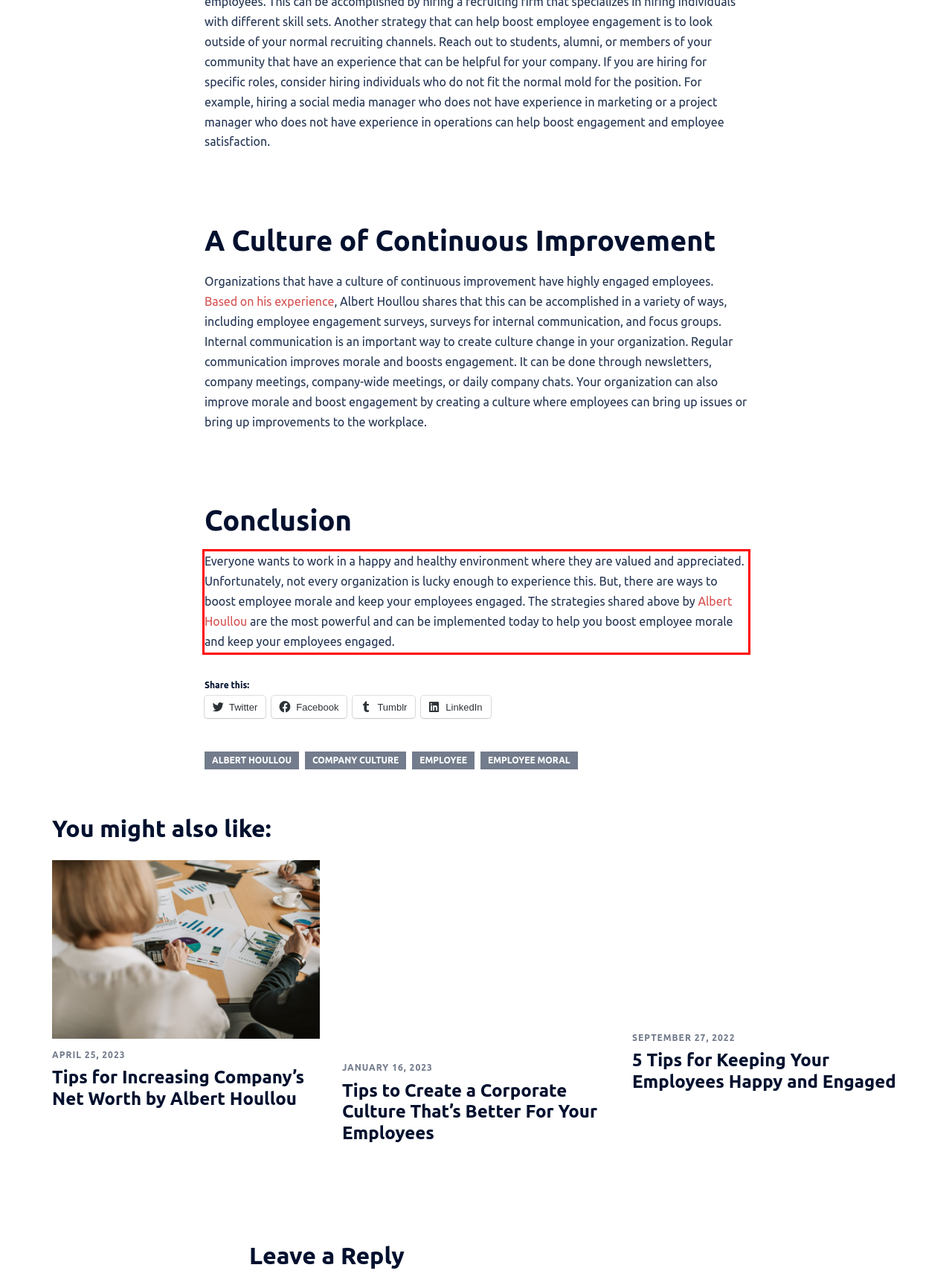Please identify the text within the red rectangular bounding box in the provided webpage screenshot.

Everyone wants to work in a happy and healthy environment where they are valued and appreciated. Unfortunately, not every organization is lucky enough to experience this. But, there are ways to boost employee morale and keep your employees engaged. The strategies shared above by Albert Houllou are the most powerful and can be implemented today to help you boost employee morale and keep your employees engaged.